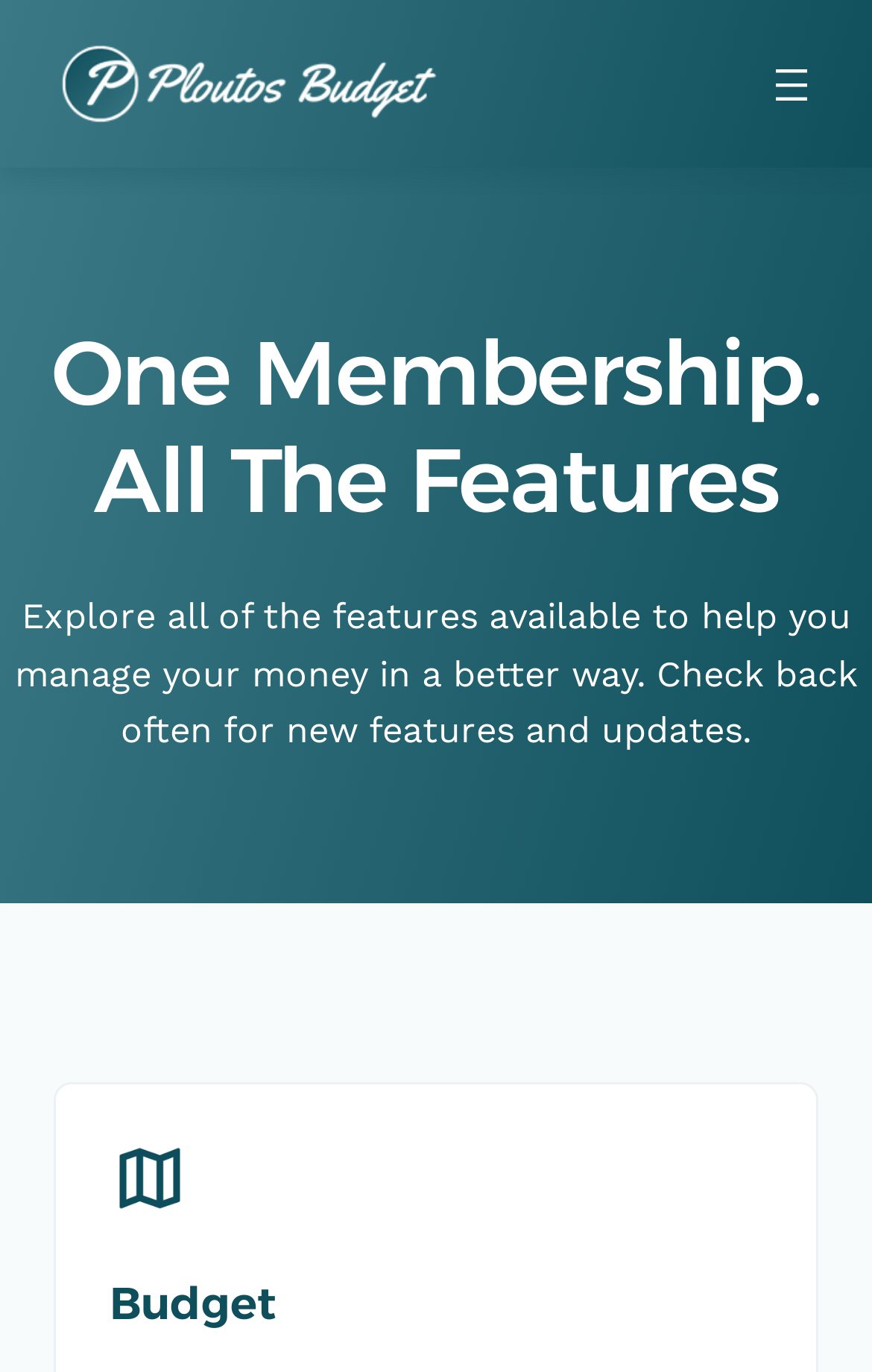Please give a succinct answer to the question in one word or phrase:
What is the main purpose of this website?

Manage money